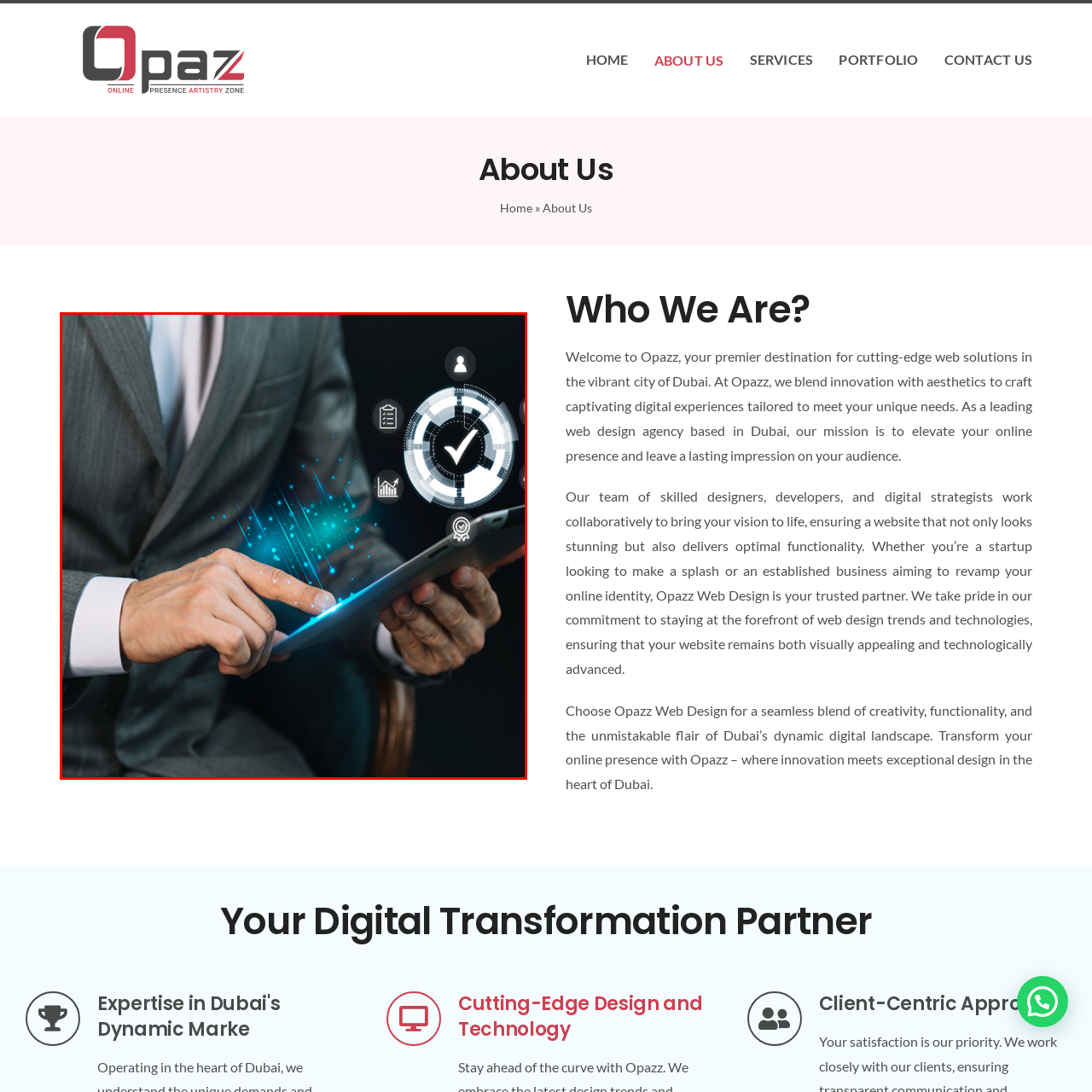Provide a thorough description of the scene captured within the red rectangle.

In this dynamic image, a professional man in a tailored suit is seen engaging with a tablet device. His right hand is poised over the screen, showcasing a sleek, modern interface illuminated by vibrant blue light effects. Surrounding the tablet are various digital icons representing data management, analytics, and user engagement, indicating a focus on technology and innovation. The backdrop is dark, enhancing the glowing elements and highlighting the sophisticated atmosphere of a modern business environment. This imagery vividly captures the essence of digital transformation and the modern approach to business solutions, reflecting a forward-thinking mindset essential in today's fast-paced digital landscape.